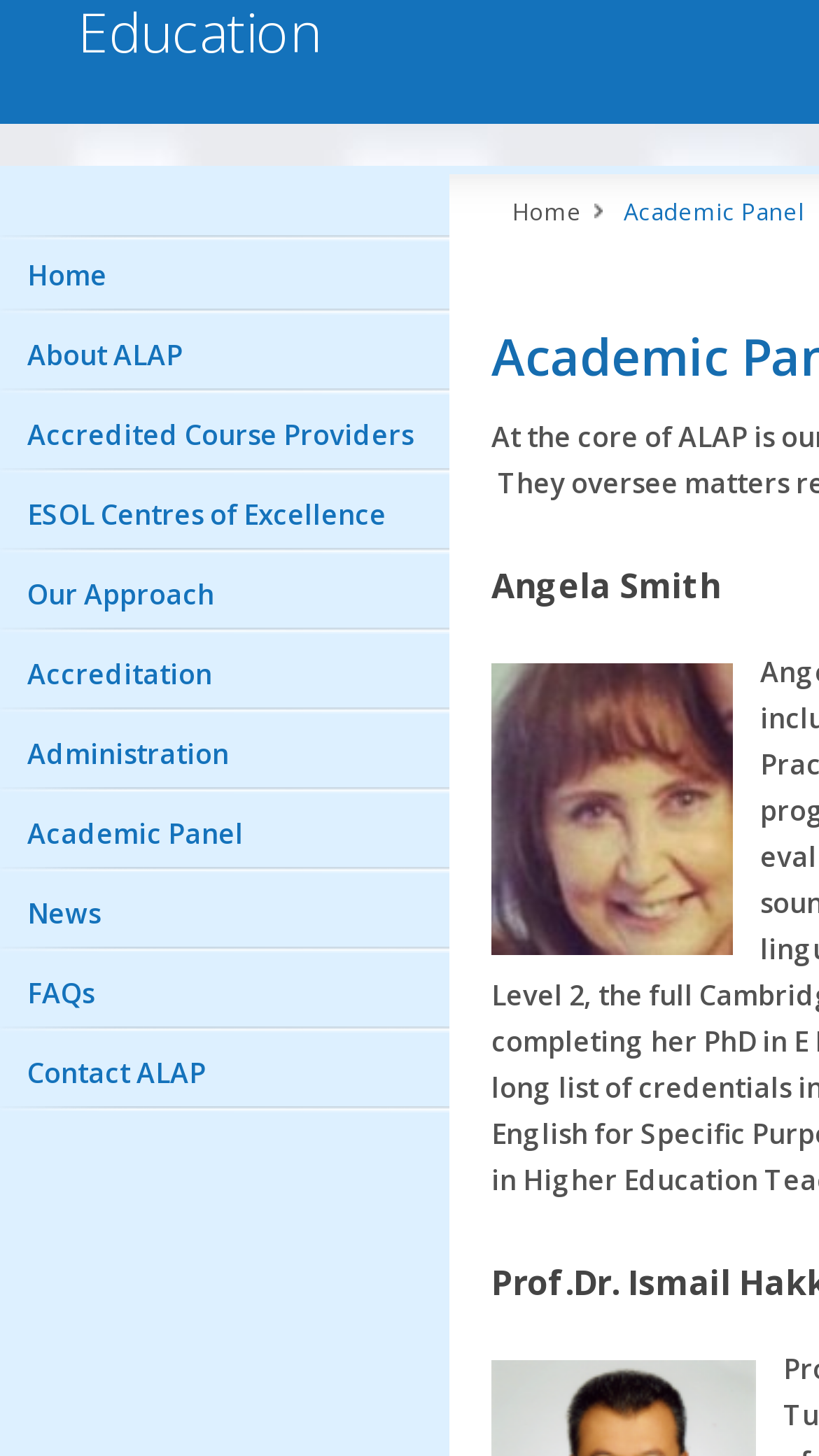Locate the bounding box of the UI element described by: "Accreditation" in the given webpage screenshot.

[0.0, 0.435, 0.549, 0.49]